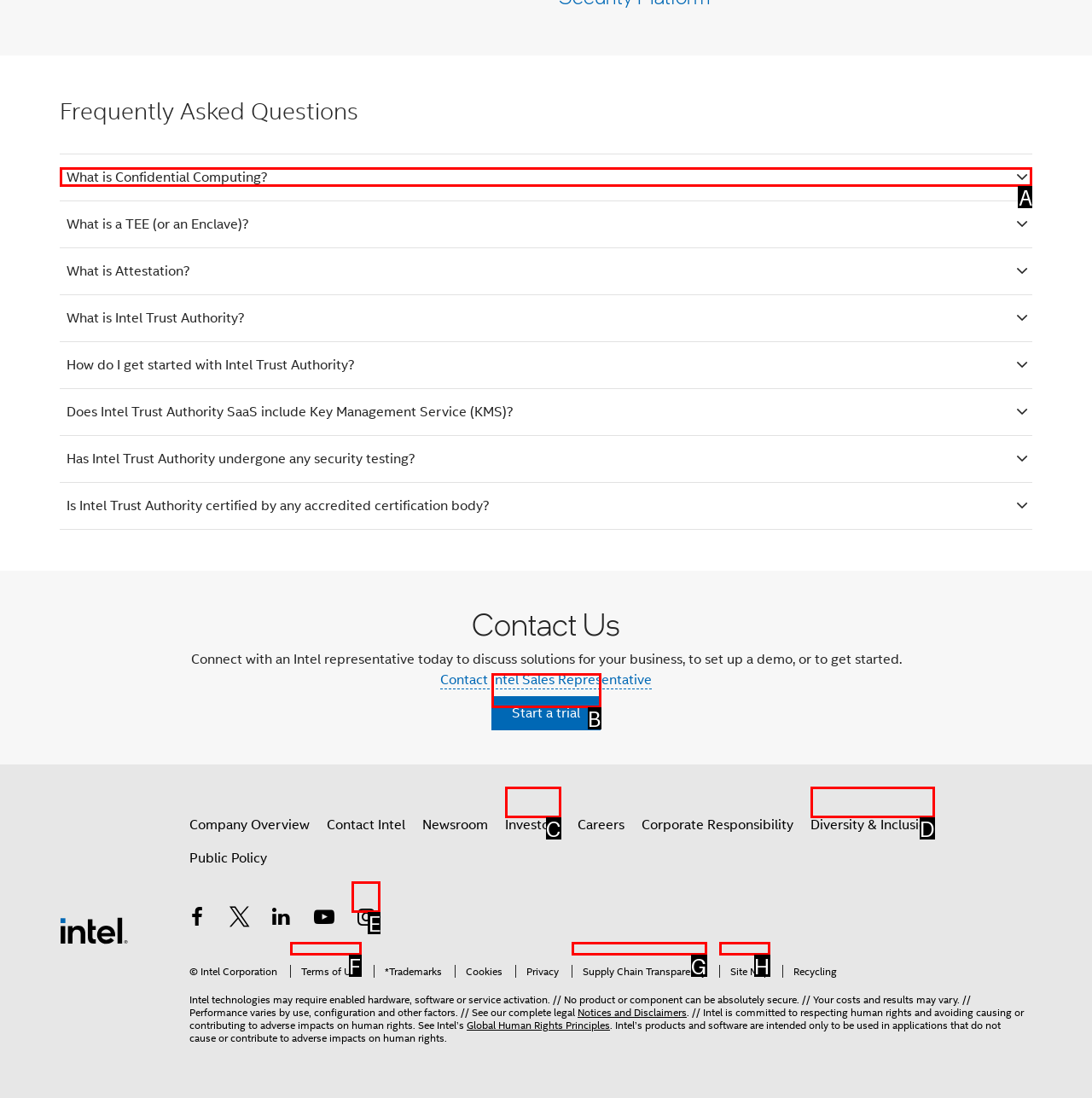Which HTML element should be clicked to perform the following task: Click on 'What is Confidential Computing?'
Reply with the letter of the appropriate option.

A